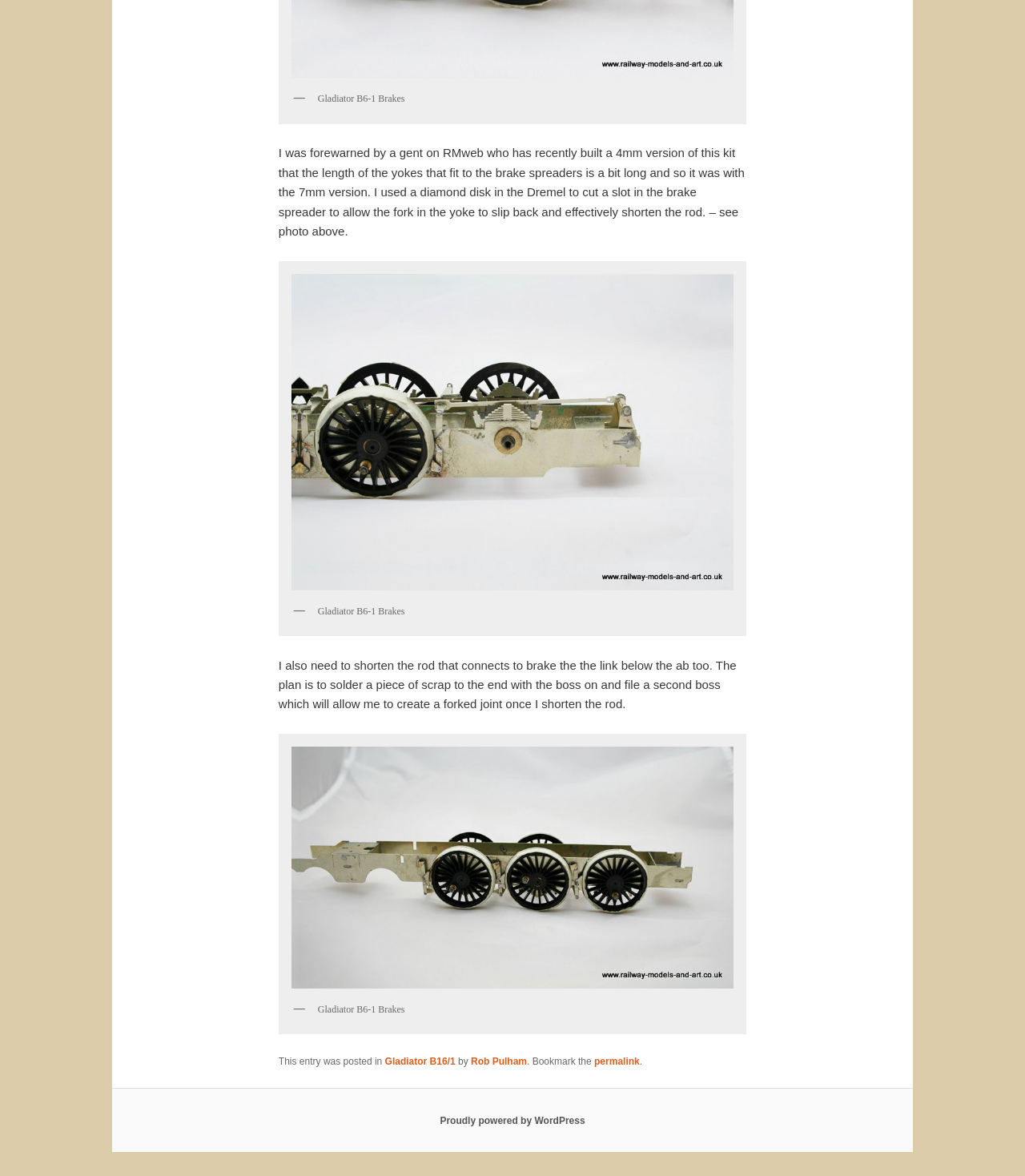Provide a one-word or brief phrase answer to the question:
What is the platform that powers the website?

WordPress